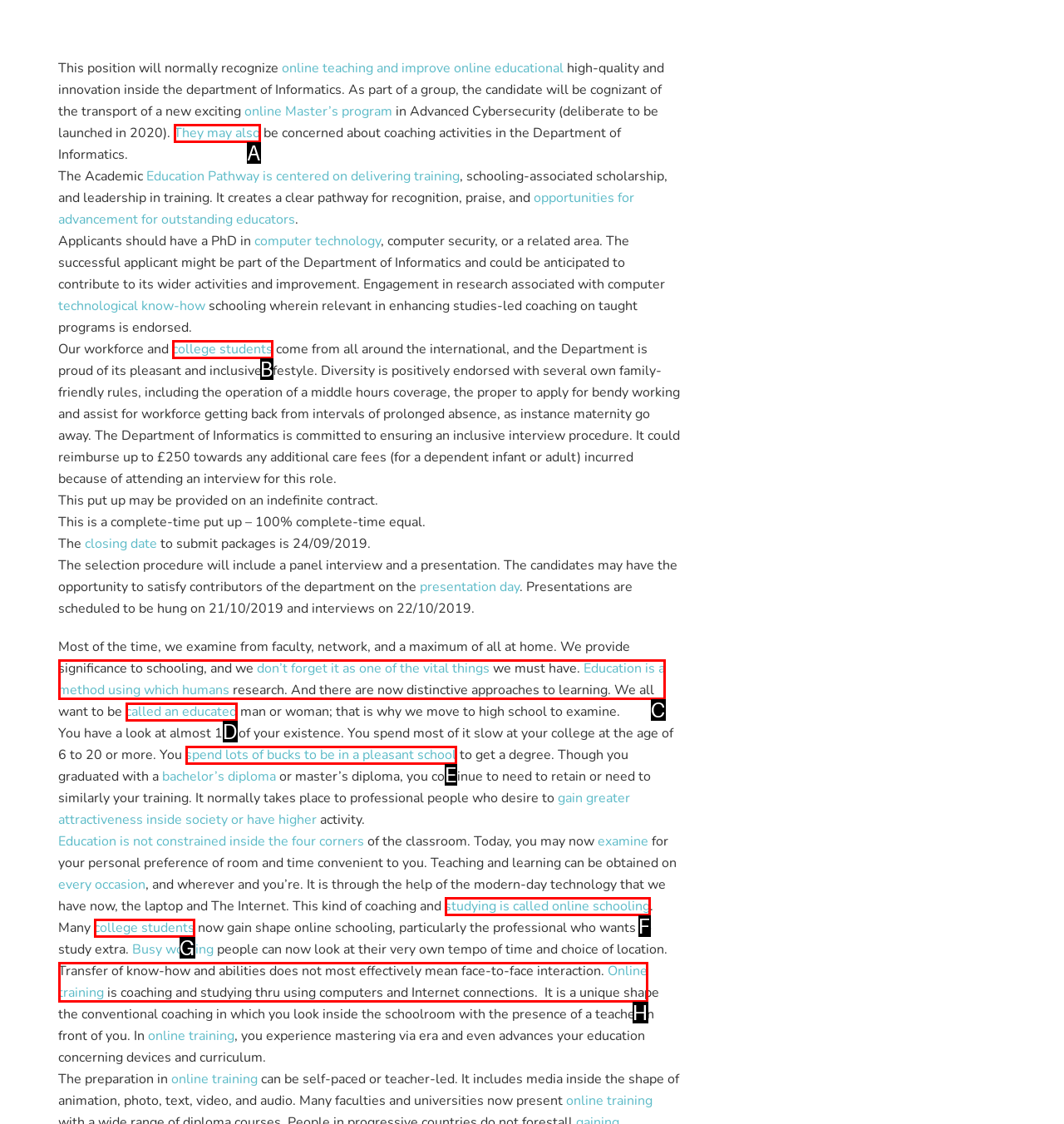Determine which option fits the element description: They may also
Answer with the option’s letter directly.

A